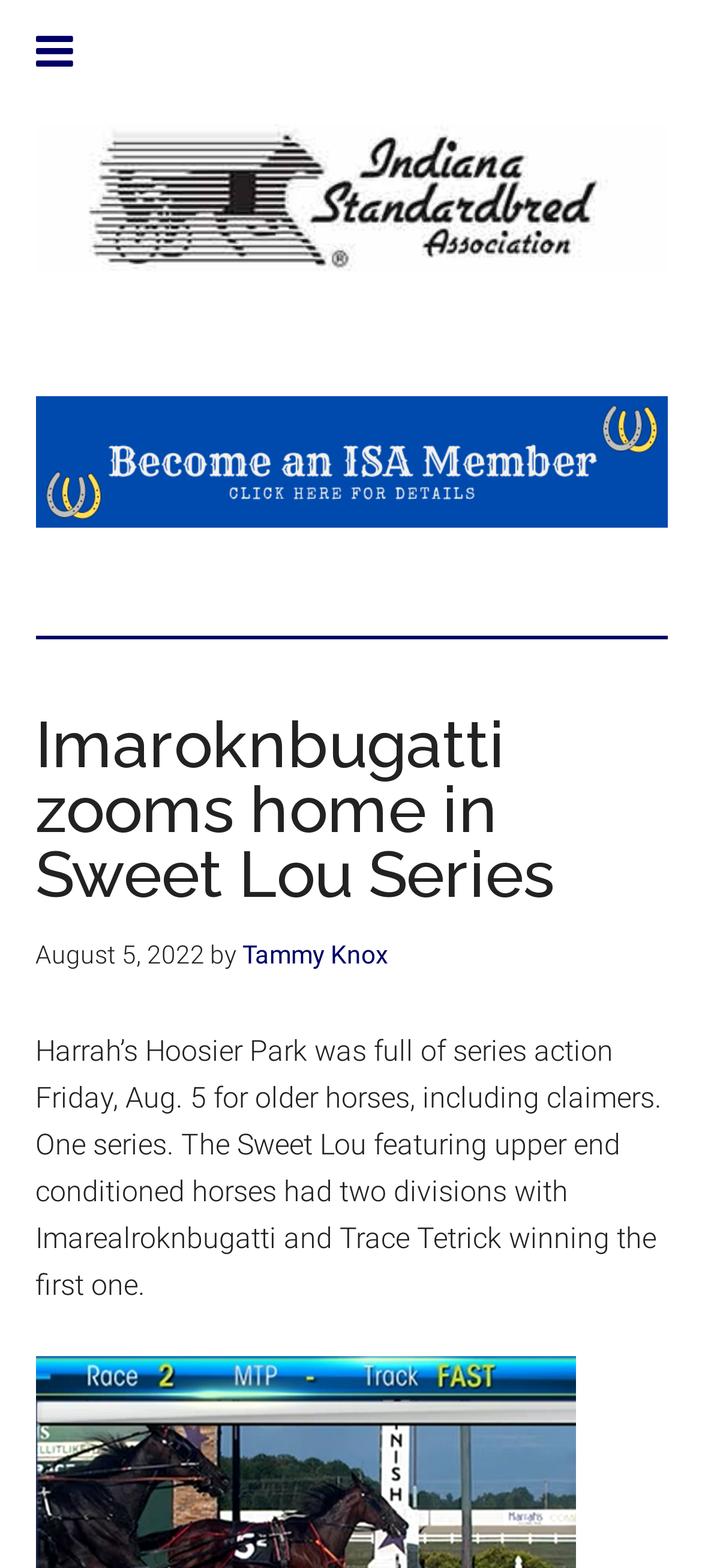Extract the primary headline from the webpage and present its text.

Imaroknbugatti zooms home in Sweet Lou Series